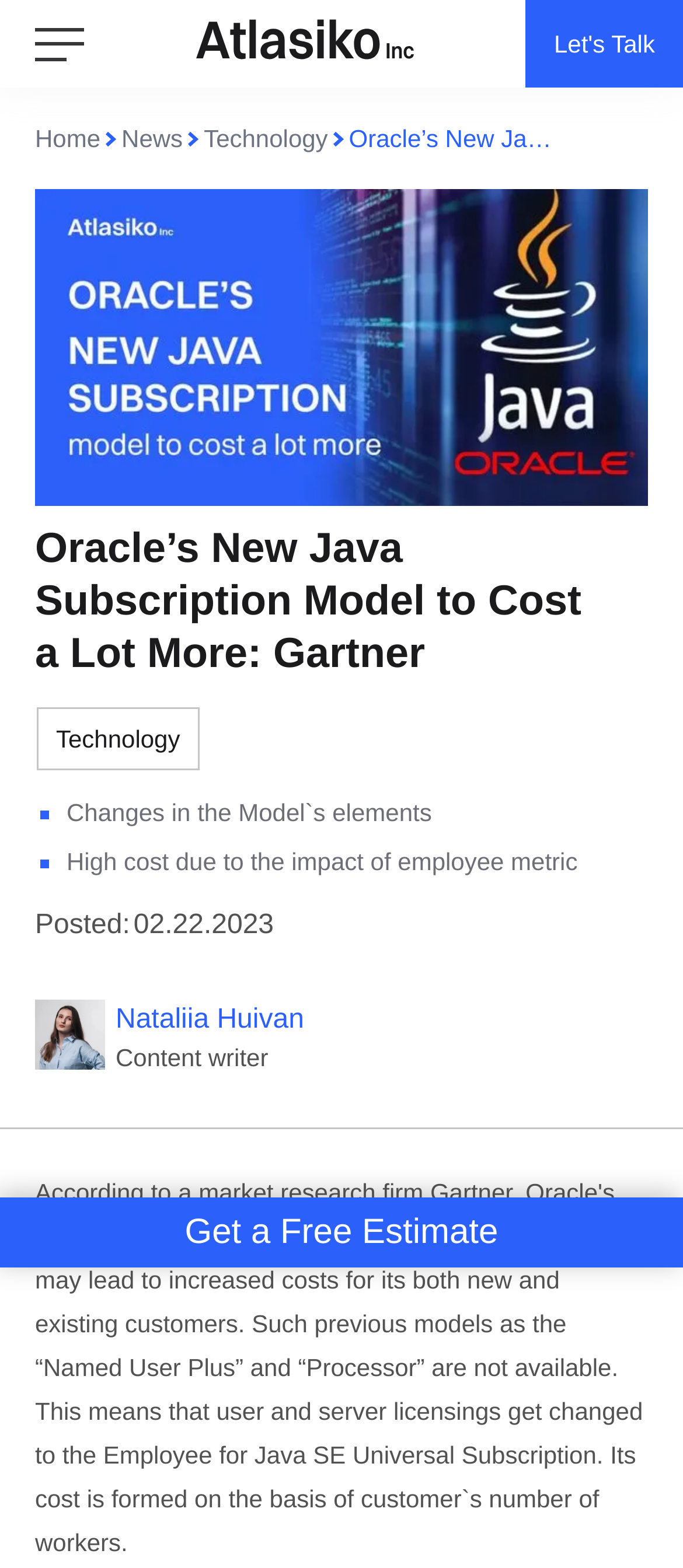What is the date of the article?
Look at the image and respond to the question as thoroughly as possible.

The date of the article can be found by looking at the StaticText '02.22.2023' which is located below the article title.